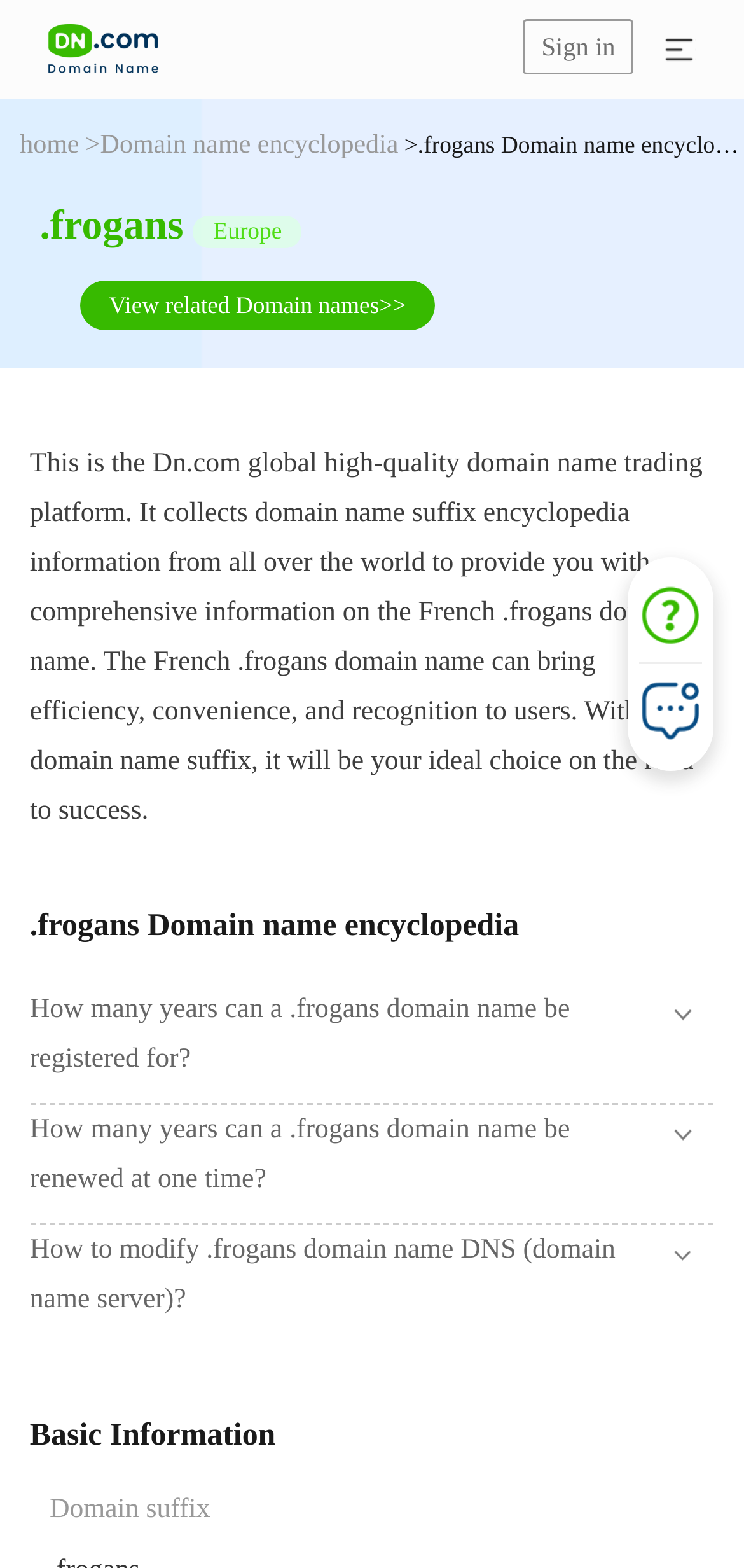What type of information does the platform provide?
Please ensure your answer is as detailed and informative as possible.

The static text on the webpage mentions that the platform collects domain name suffix encyclopedia information from all over the world to provide comprehensive information on the French.frogans domain name, which implies that the platform provides comprehensive domain name information.